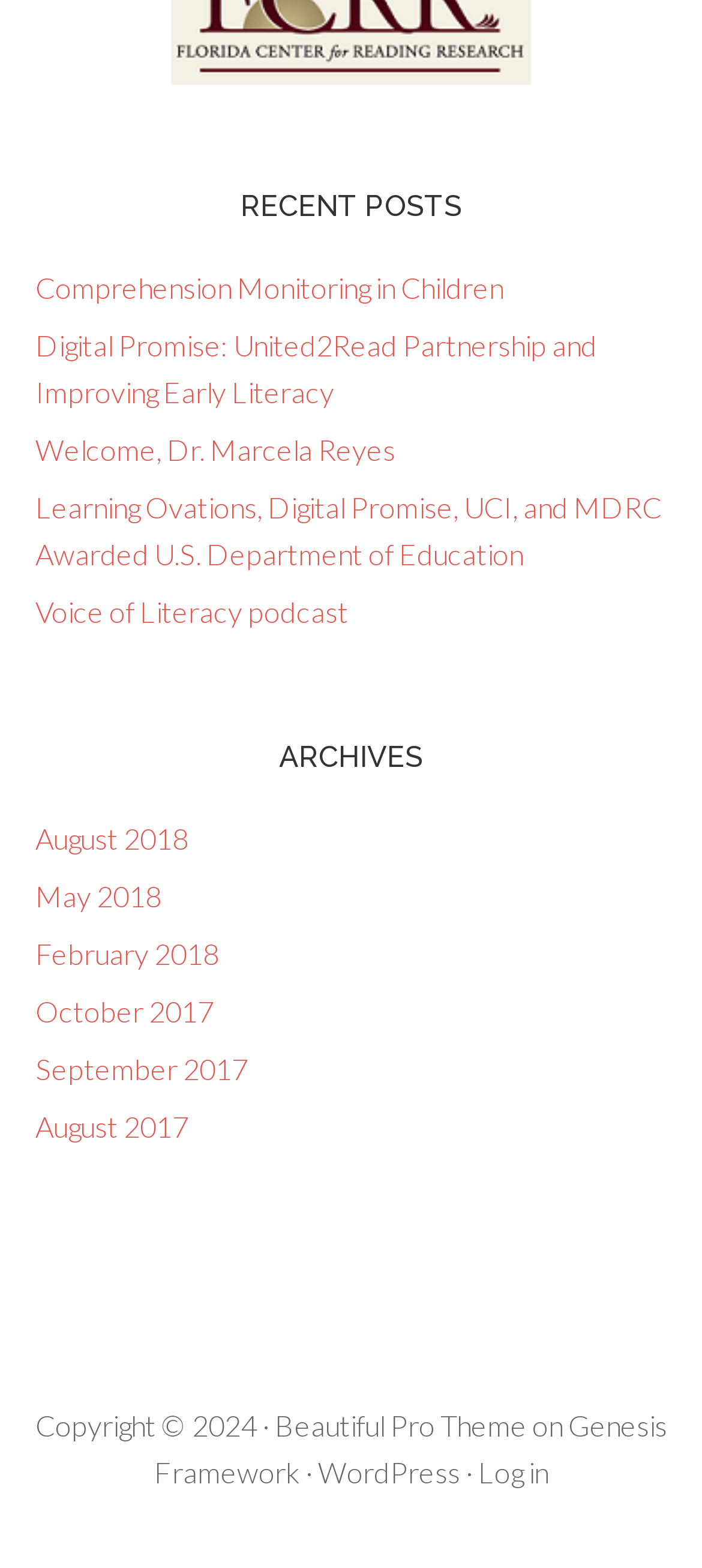Refer to the image and provide a thorough answer to this question:
What is the theme of the website?

I found the theme name in the footer of the page, which is 'Beautiful Pro Theme'.